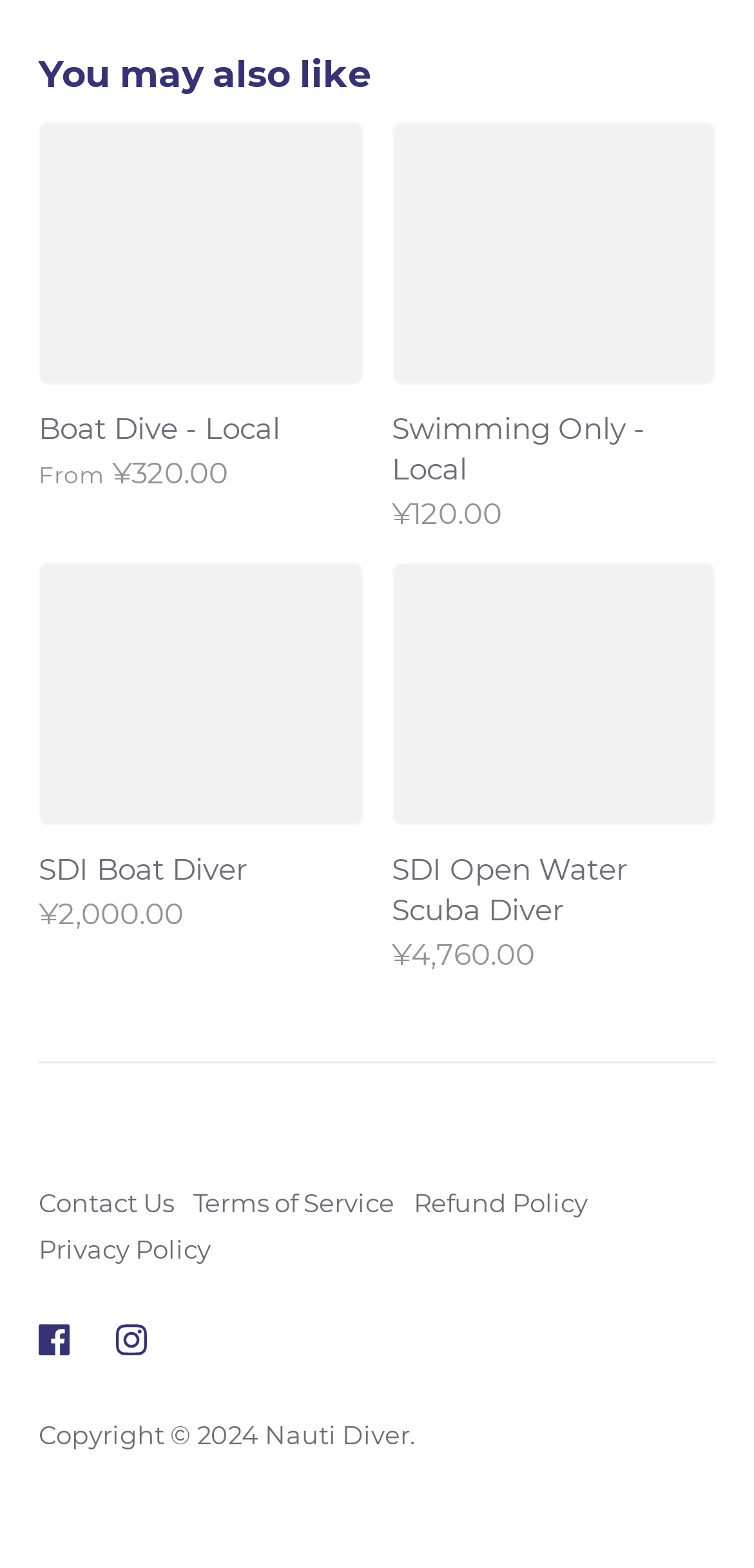Determine the bounding box coordinates for the region that must be clicked to execute the following instruction: "Visit Nauti Diver website".

[0.351, 0.905, 0.544, 0.925]